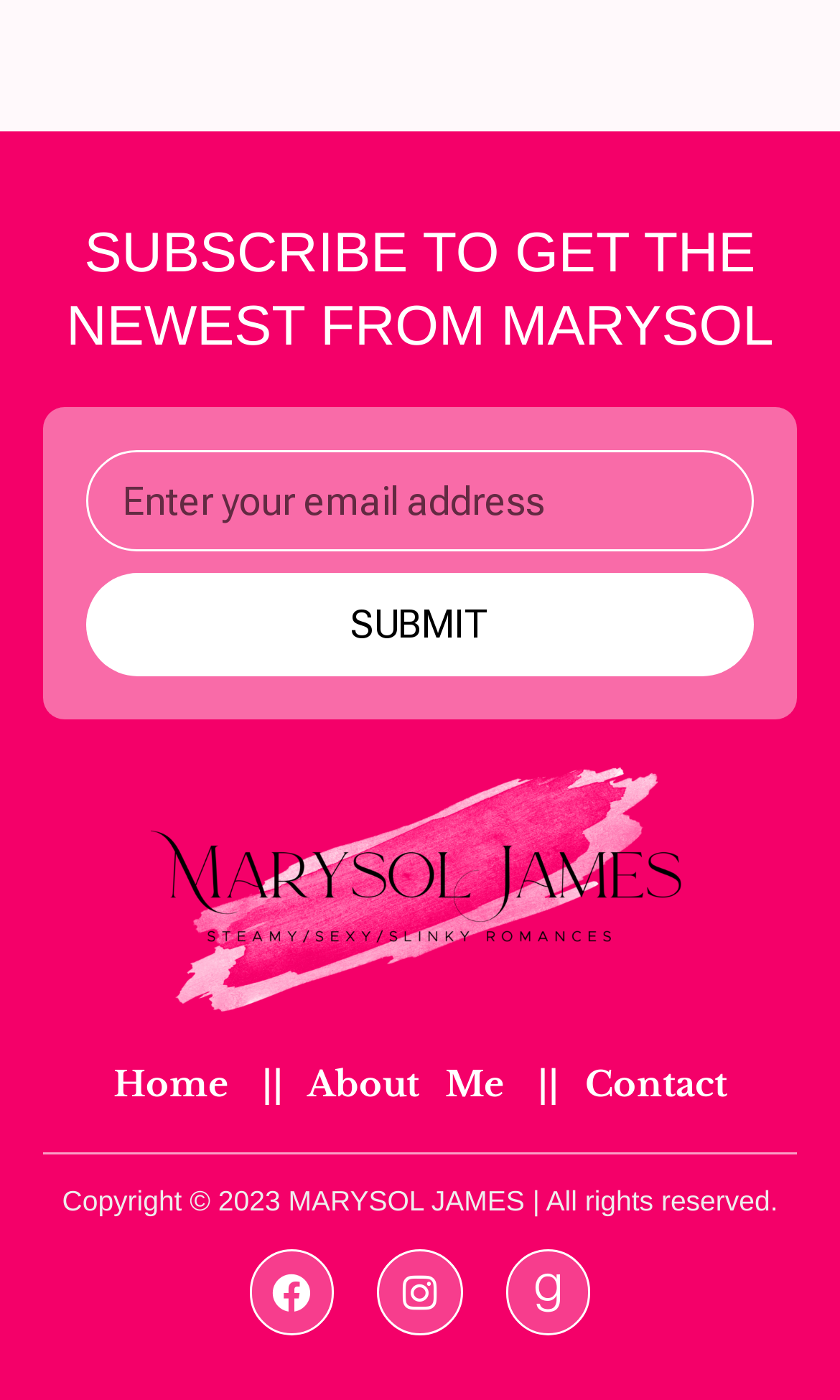Please find and report the bounding box coordinates of the element to click in order to perform the following action: "Go to the Home page". The coordinates should be expressed as four float numbers between 0 and 1, in the format [left, top, right, bottom].

[0.135, 0.755, 0.271, 0.792]